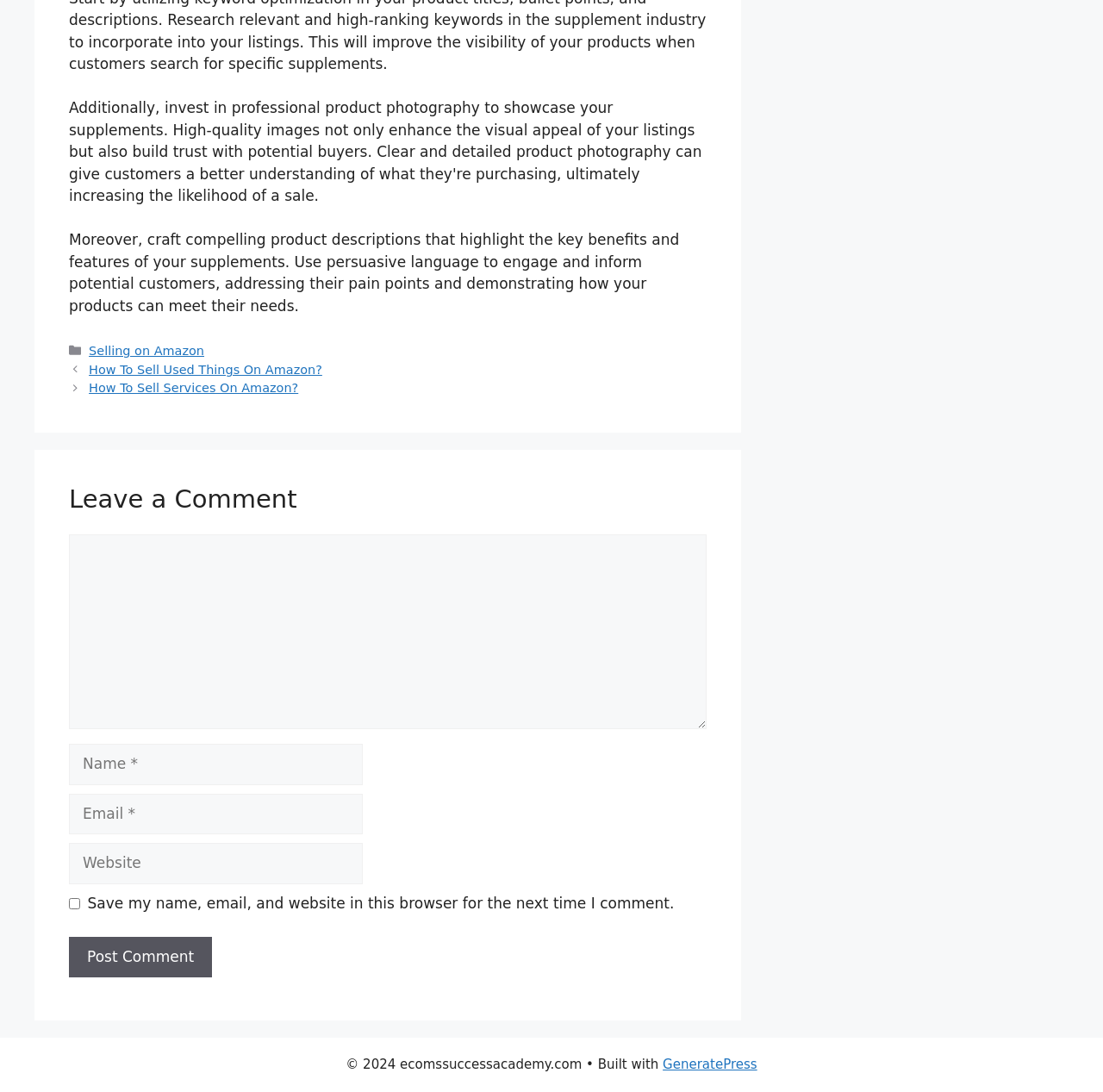Please provide a comprehensive answer to the question based on the screenshot: What is the category of the post linked by 'Selling on Amazon'?

The link 'Selling on Amazon' is located within the 'FooterAsNonLandmark' element, which also contains the text 'Categories', indicating that 'Selling on Amazon' is a category of posts.